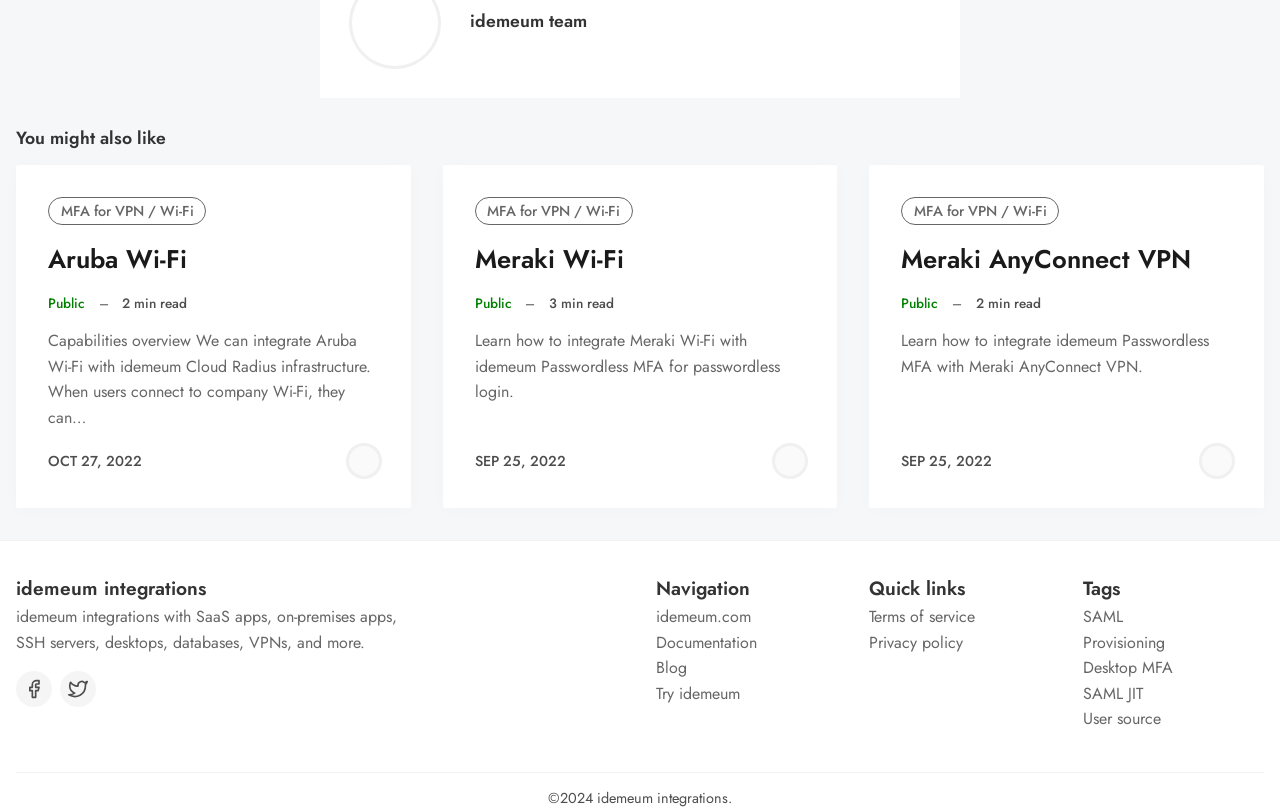What is the purpose of the 'Tags' section?
Please provide a comprehensive answer based on the visual information in the image.

The 'Tags' section provides a list of keywords or categories related to idemeum integrations. These tags likely help users to quickly find and categorize content on the webpage, making it easier to navigate and find relevant information.